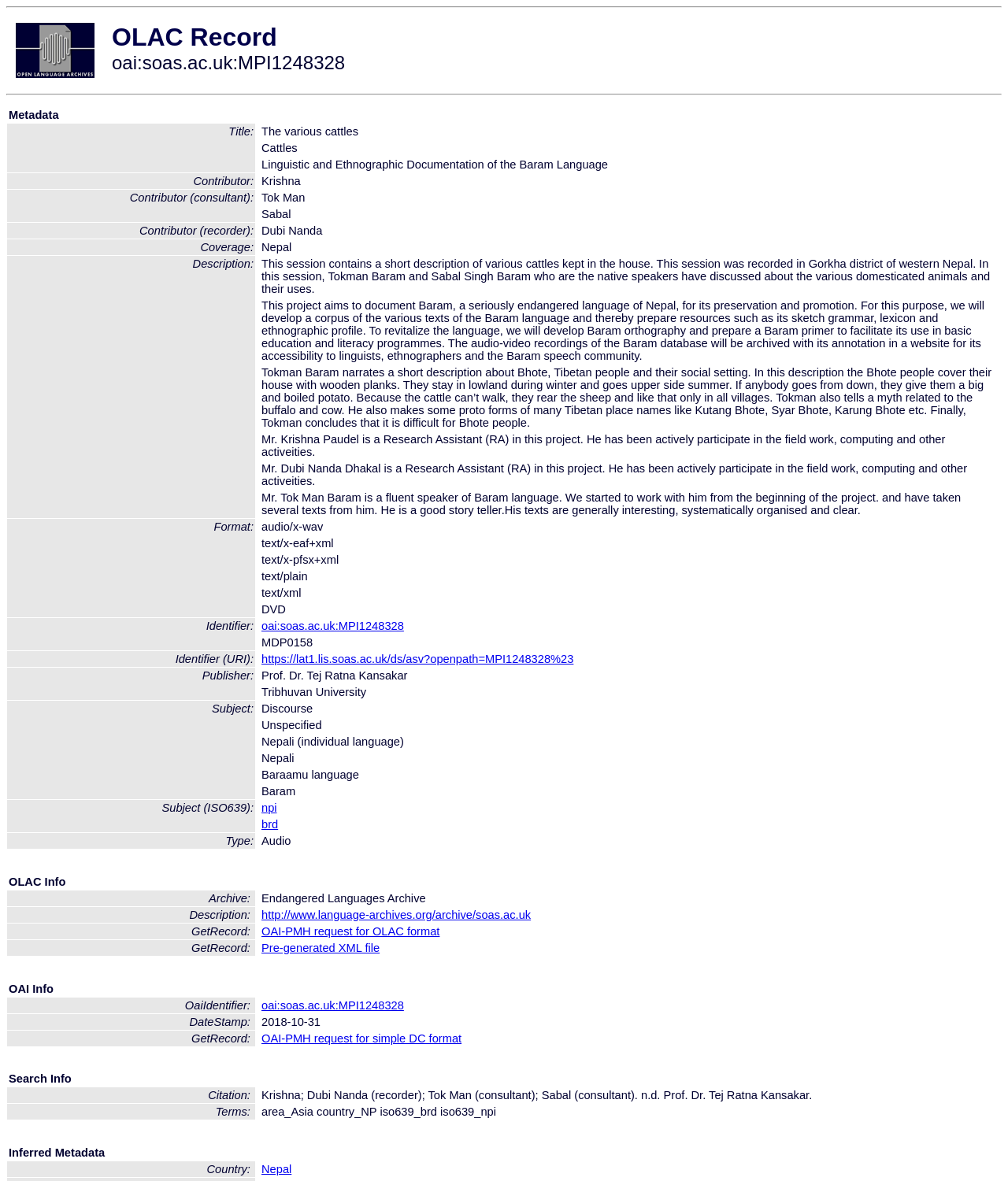Refer to the image and provide an in-depth answer to the question: 
Who is the research assistant in this project?

The research assistant in this project can be found in the gridcell element with the text 'Mr. Krishna Paudel is a Research Assistant (RA) in this project.' which is located in the thirty-fourth row of the table.